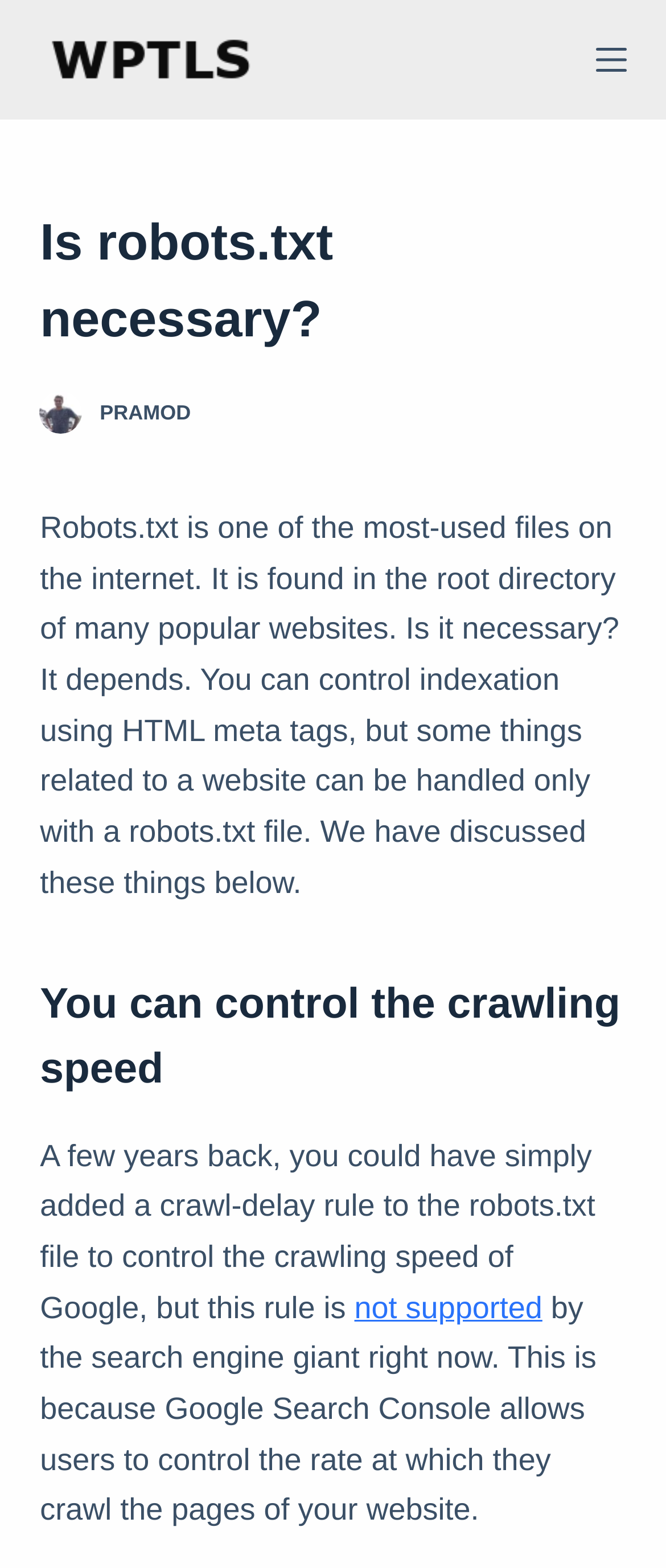Who is the author of the article?
Based on the content of the image, thoroughly explain and answer the question.

The author of the article is Pramod, as indicated by the link 'pramod' and the image 'pramod' in the webpage.